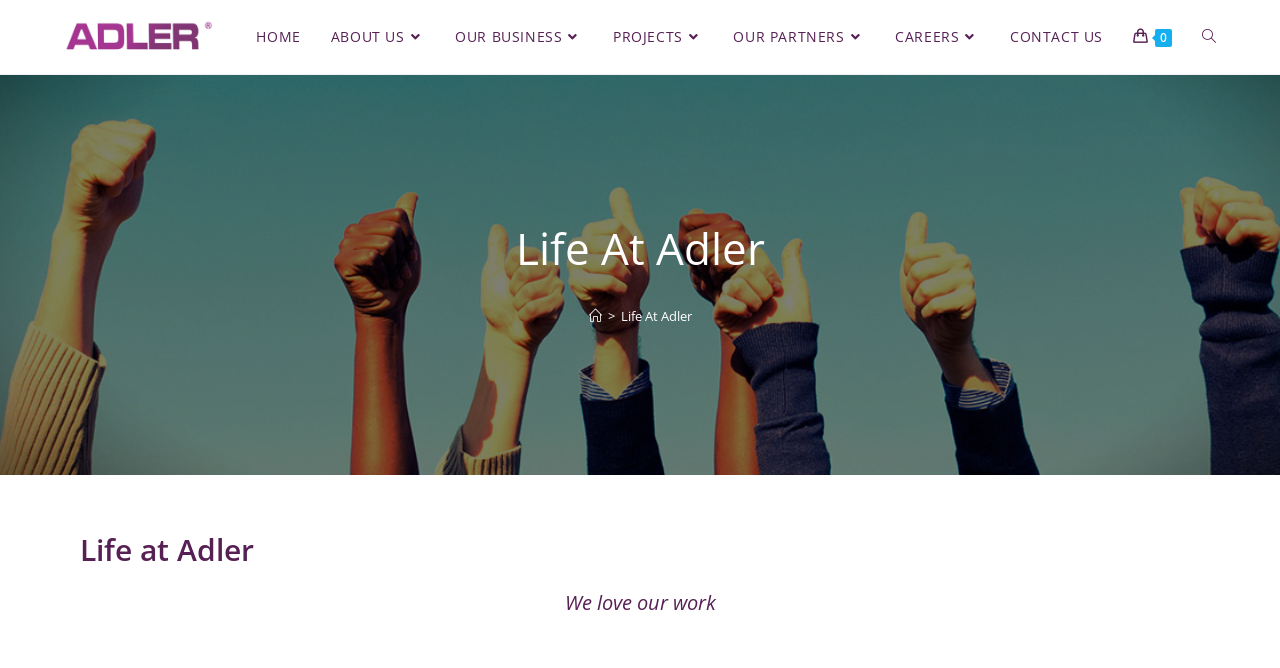Identify the bounding box coordinates of the clickable region to carry out the given instruction: "search the website".

[0.927, 0.0, 0.962, 0.111]